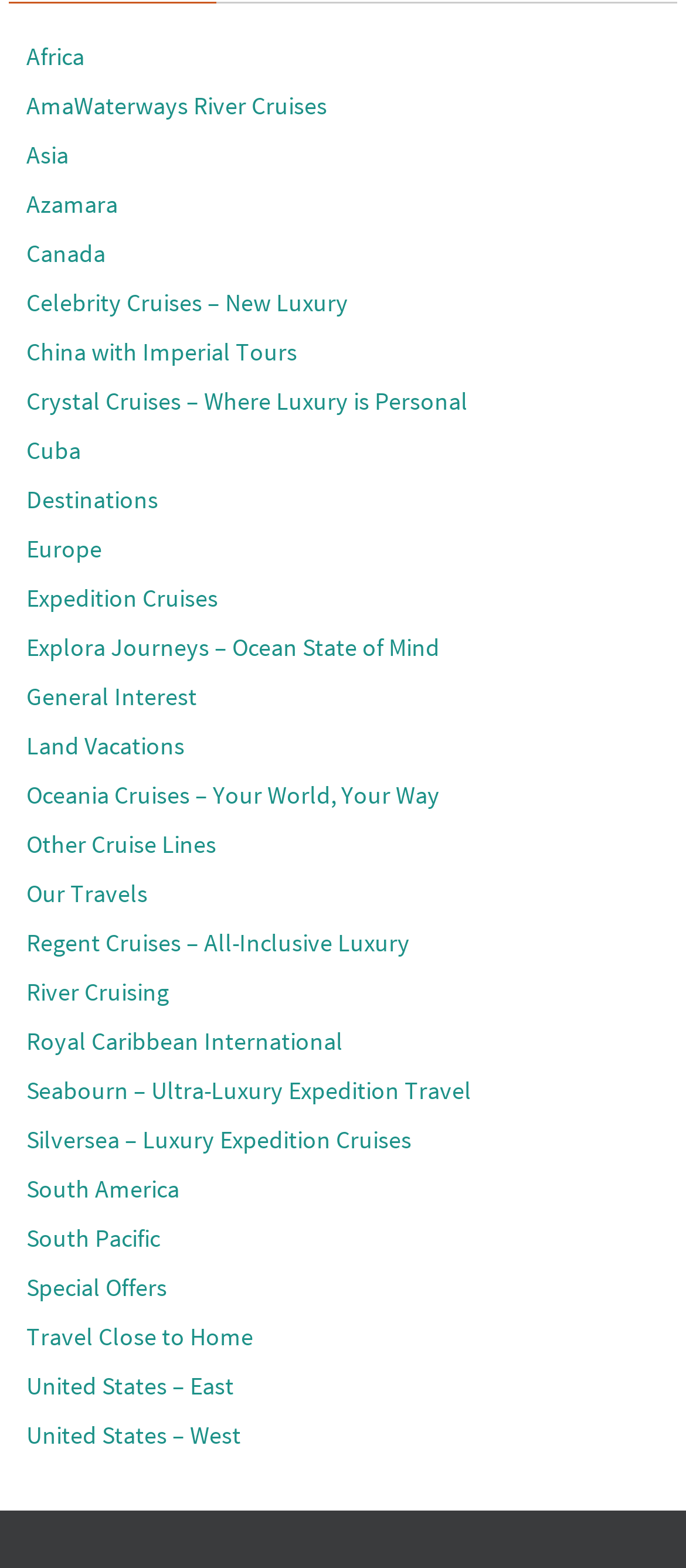Determine the bounding box coordinates for the HTML element mentioned in the following description: "South Pacific". The coordinates should be a list of four floats ranging from 0 to 1, represented as [left, top, right, bottom].

[0.038, 0.779, 0.233, 0.8]